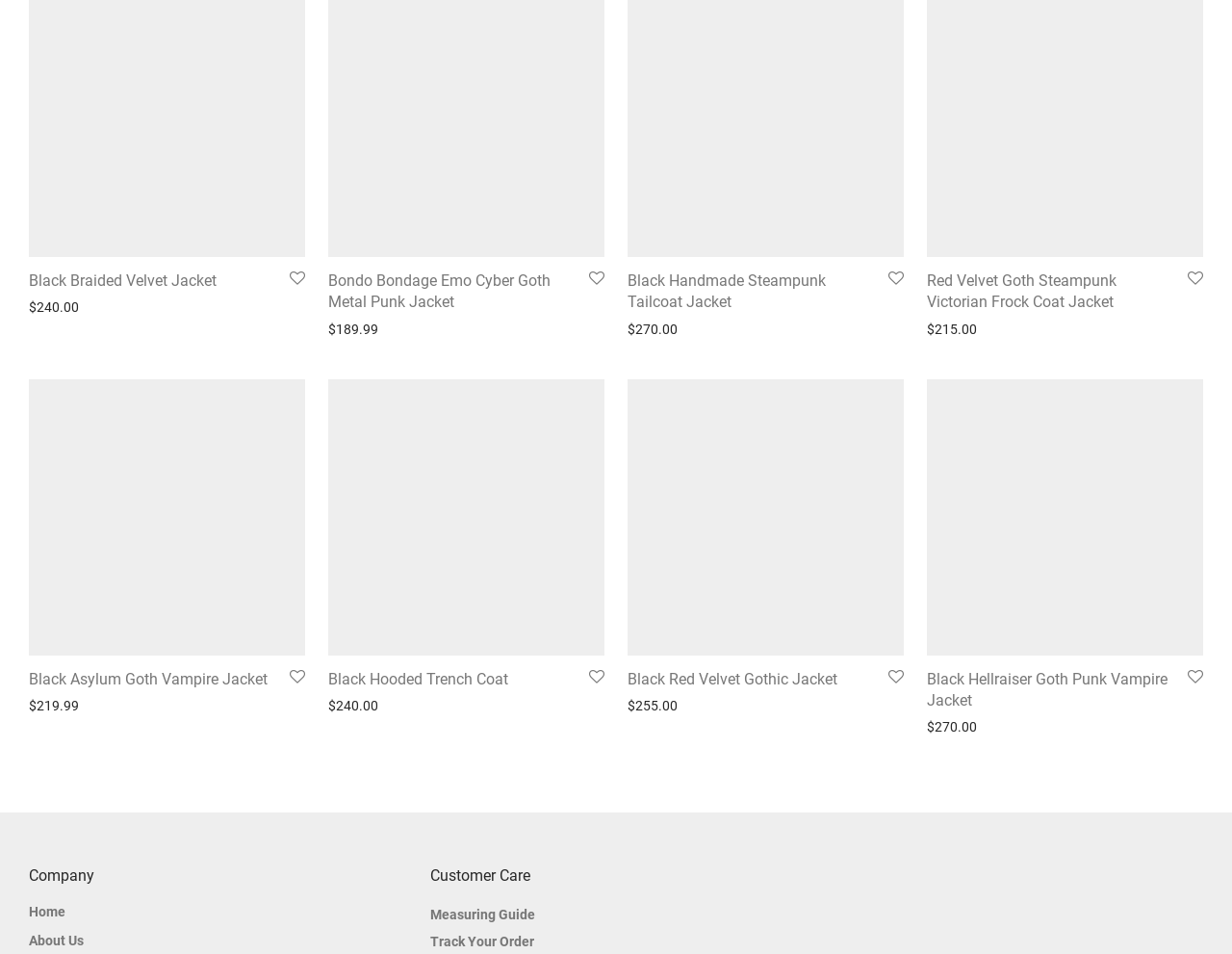Please examine the image and answer the question with a detailed explanation:
What is the purpose of the link 'Select options for “Black Asylum Goth Vampire Jacket”'?

I inferred the purpose of the link by looking at its text and the context in which it appears, which is next to the description and price of the Black Asylum Goth Vampire Jacket.